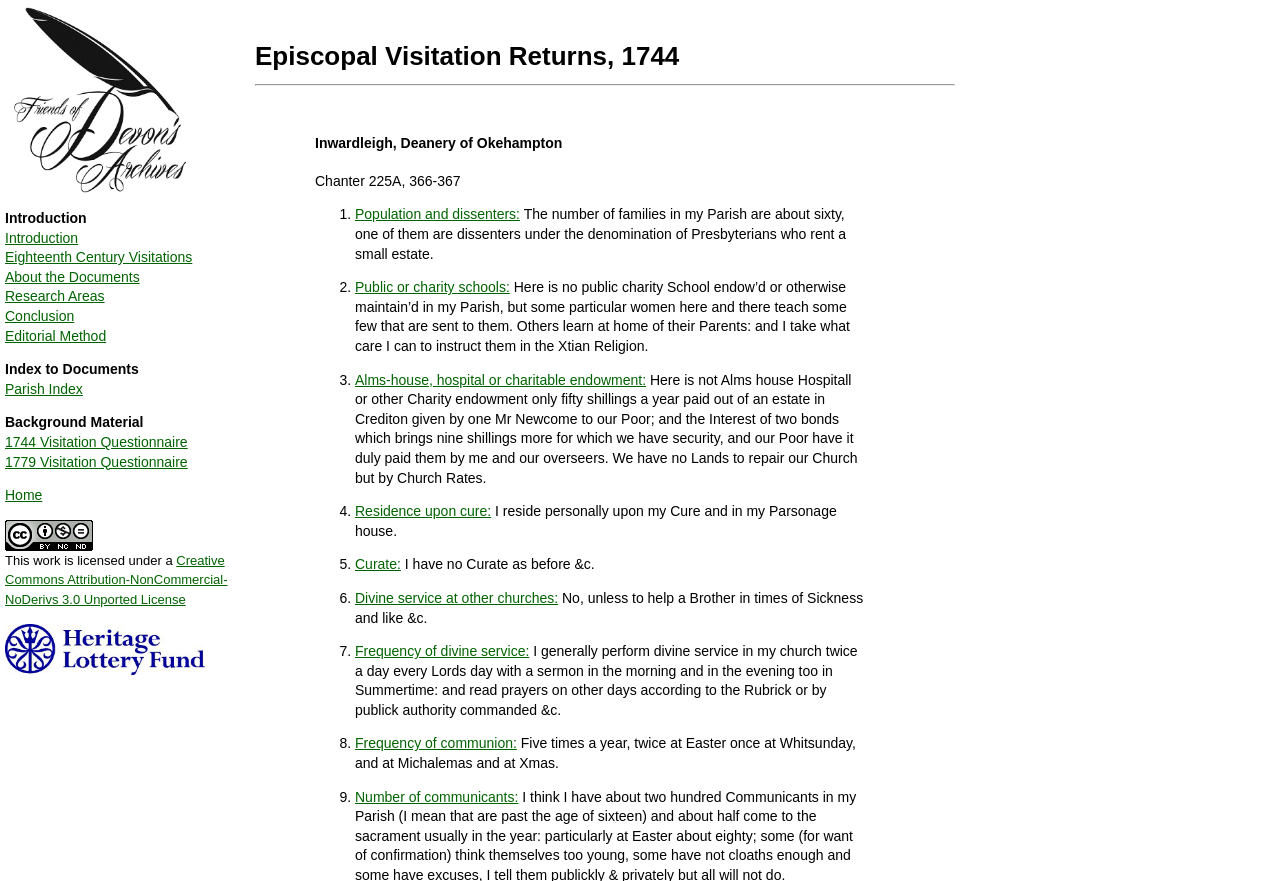Determine the bounding box coordinates of the clickable element to complete this instruction: "Check the 'Population and dissenters:' information". Provide the coordinates in the format of four float numbers between 0 and 1, [left, top, right, bottom].

[0.277, 0.234, 0.406, 0.252]